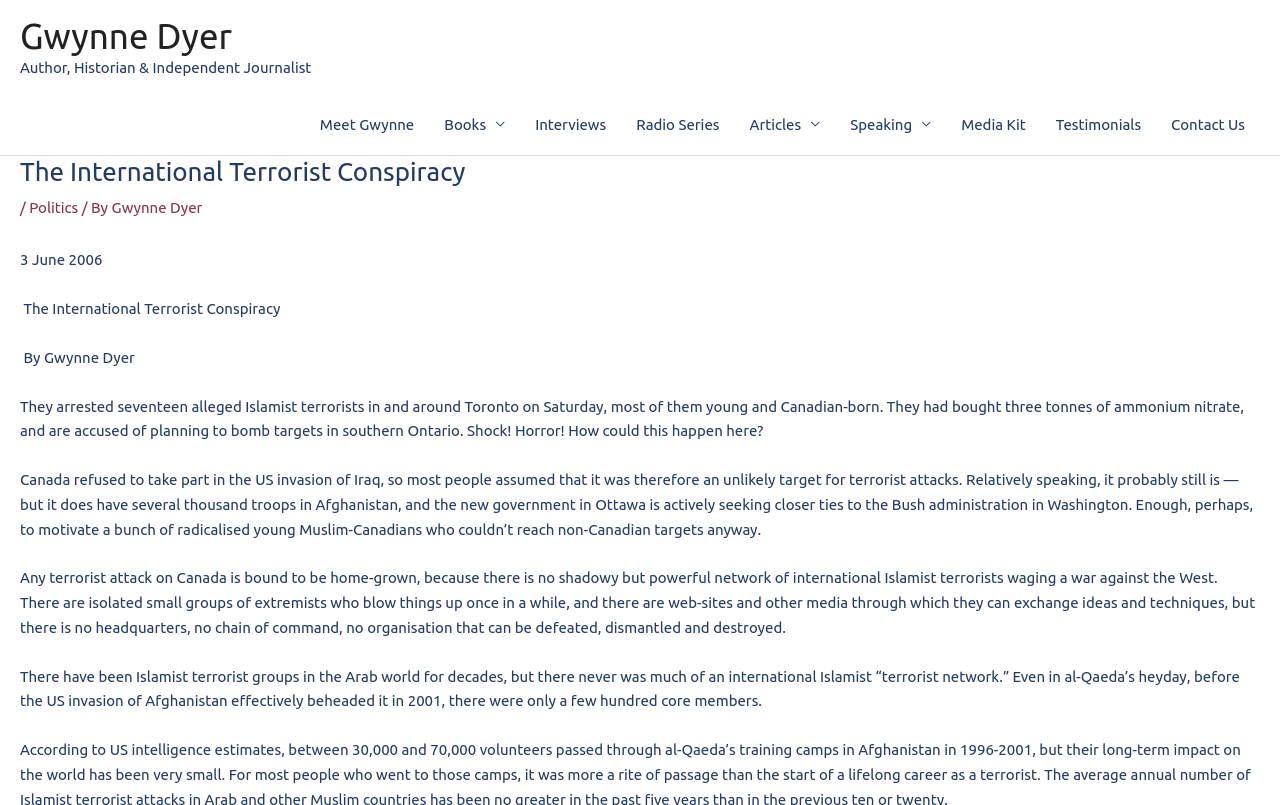Indicate the bounding box coordinates of the element that must be clicked to execute the instruction: "Click on the 'Politics' link". The coordinates should be given as four float numbers between 0 and 1, i.e., [left, top, right, bottom].

[0.023, 0.247, 0.061, 0.268]